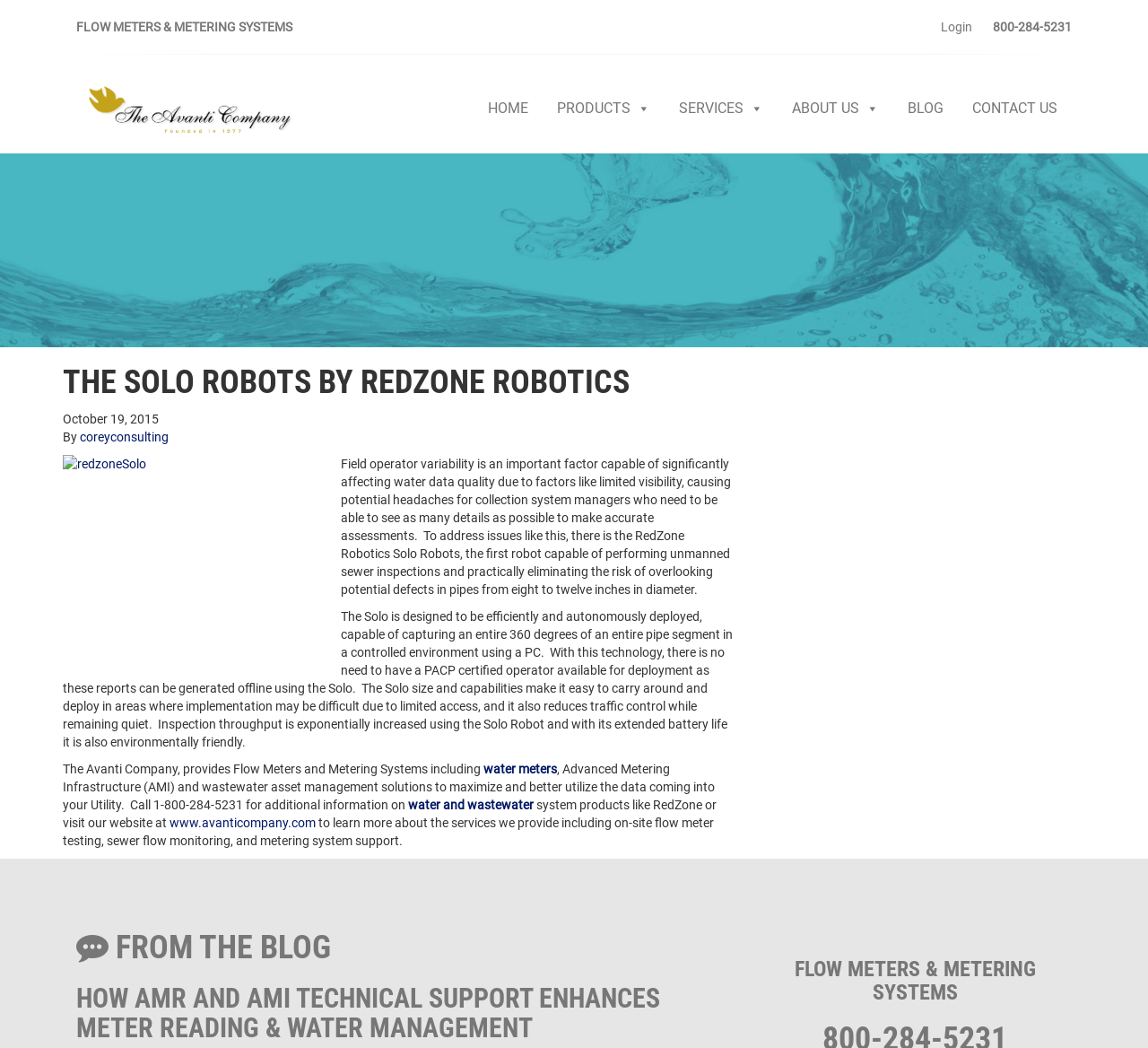Produce an elaborate caption capturing the essence of the webpage.

The webpage is about the Solo Robots by RedZone Robotics, specifically highlighting their Flow Meters and Metering Systems. At the top of the page, there is a navigation menu with links to "HOME", "PRODUCTS", "SERVICES", "ABOUT US", "BLOG", and "CONTACT US". On the top right corner, there is a "Login" link and a phone number "800-284-5231".

Below the navigation menu, there is a large header "THE SOLO ROBOTS BY REDZONE ROBOTICS" followed by a date "October 19, 2015" and an author "coreyconsulting". To the right of the header, there is an image of the Solo Robot.

The main content of the page is divided into two sections. The left section has a series of paragraphs discussing the importance of addressing field operator variability in water data quality and how the Solo Robots can help with unmanned sewer inspections. The text explains the benefits of using the Solo Robots, including their ability to capture 360 degrees of an entire pipe segment, reduce traffic control, and increase inspection throughput.

The right section of the page has a heading "FROM THE BLOG" followed by two article headings, "HOW AMR AND AMI TECHNICAL SUPPORT ENHANCES METER READING & WATER MANAGEMENT" and "FLOW METERS & METERING SYSTEMS". There is also a complementary section at the bottom of the page, but it appears to be empty.

Throughout the page, there are several links to related topics, such as "water meters", "Advanced Metering Infrastructure (AMI)", "water and wastewater", and the company website "www.avanticompany.com".